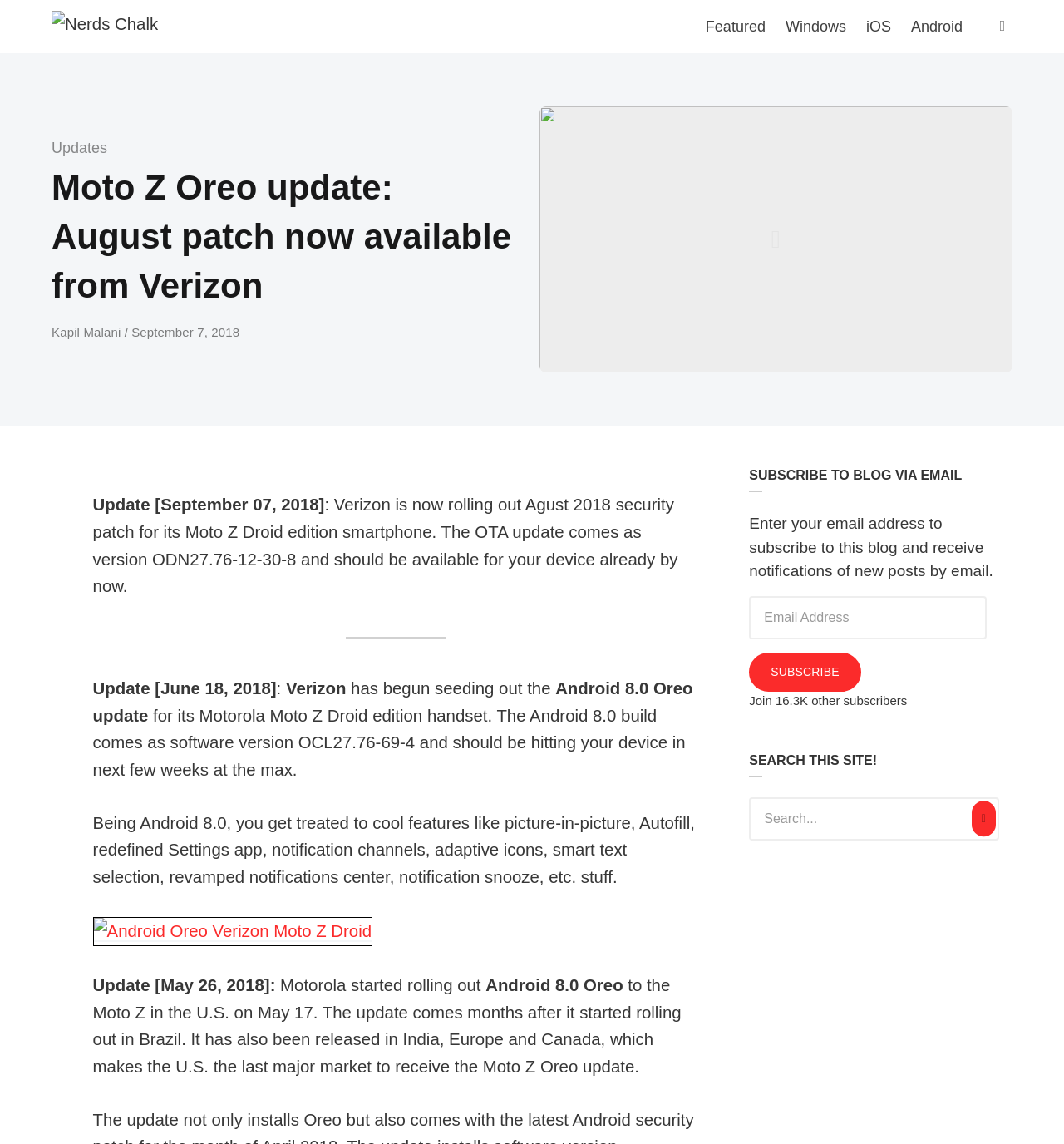Give the bounding box coordinates for this UI element: "Updates". The coordinates should be four float numbers between 0 and 1, arranged as [left, top, right, bottom].

[0.048, 0.122, 0.101, 0.137]